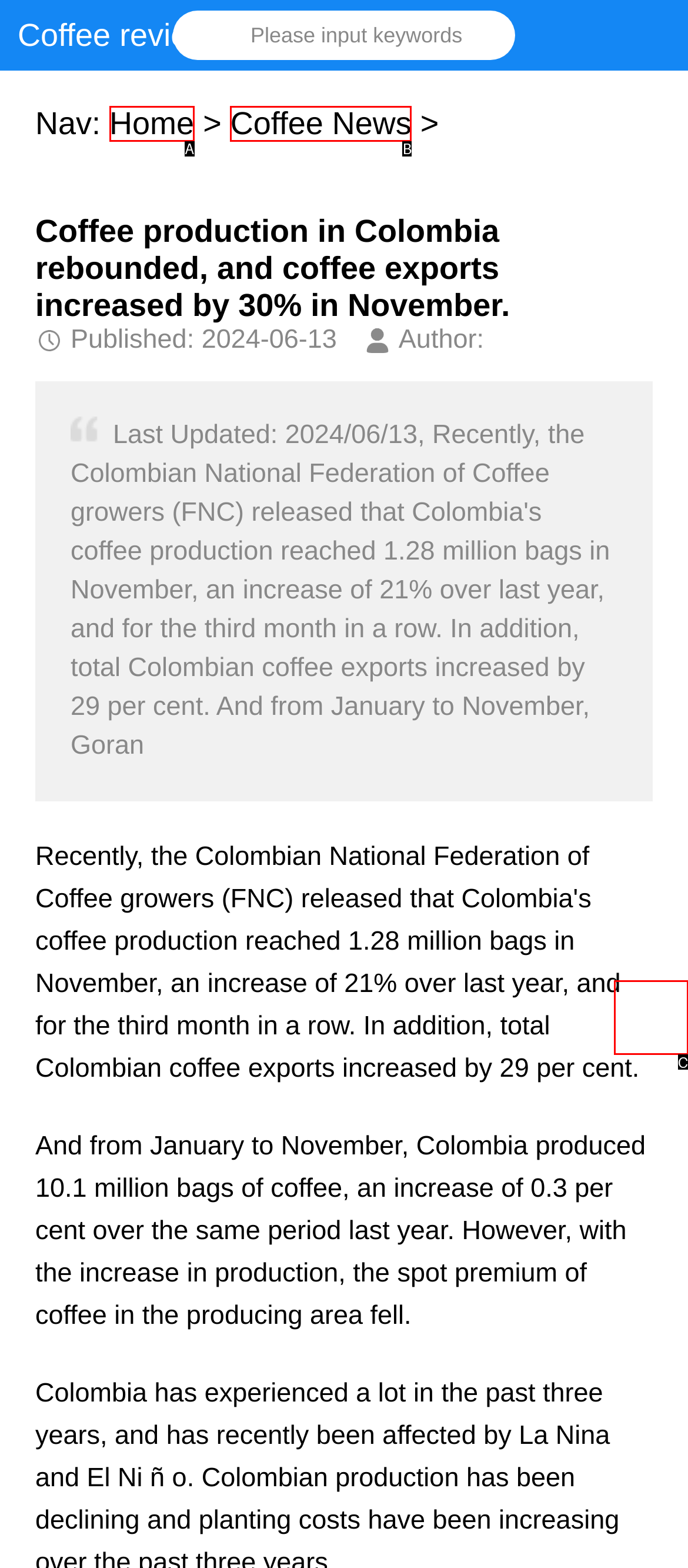Identify the HTML element that corresponds to the following description: Home Provide the letter of the best matching option.

A